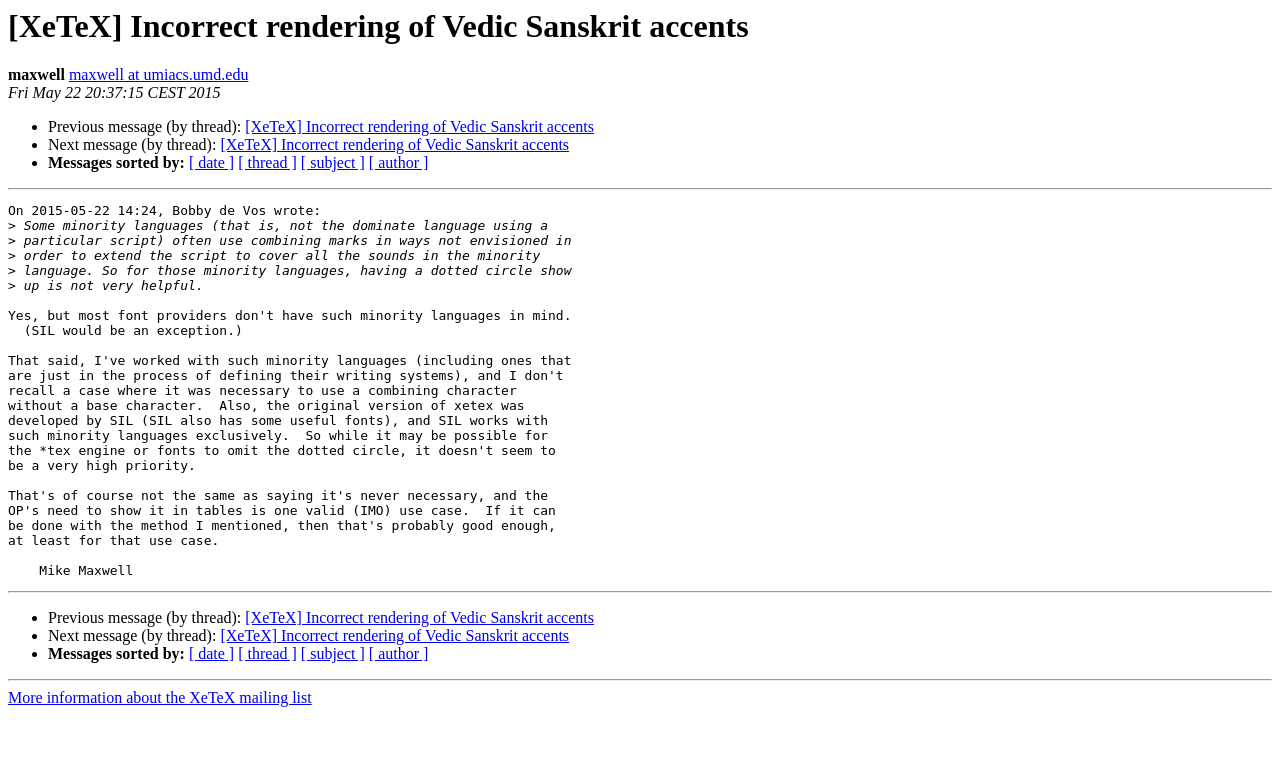Locate the UI element that matches the description [ author ] in the webpage screenshot. Return the bounding box coordinates in the format (top-left x, top-left y, bottom-right x, bottom-right y), with values ranging from 0 to 1.

[0.288, 0.842, 0.335, 0.864]